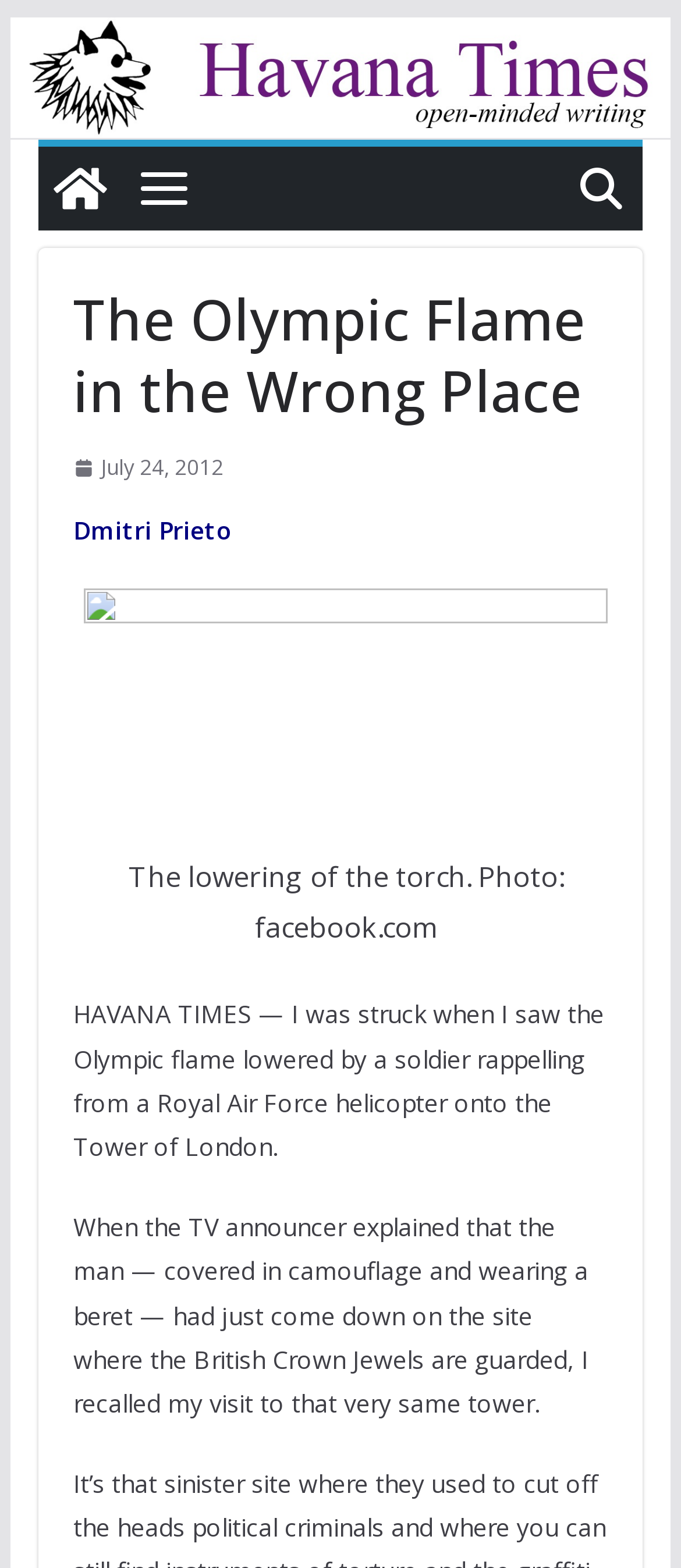Provide a one-word or brief phrase answer to the question:
What is the location of the British Crown Jewels?

The Tower of London